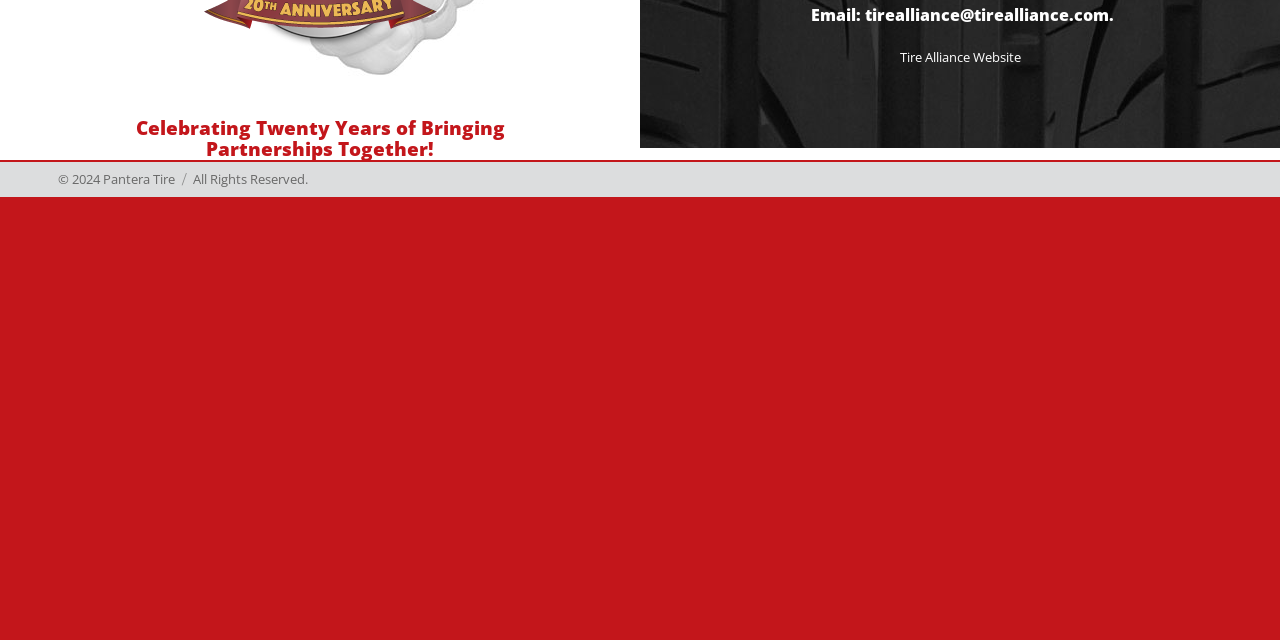Based on the element description tirealliance@tirealliance.com, identify the bounding box of the UI element in the given webpage screenshot. The coordinates should be in the format (top-left x, top-left y, bottom-right x, bottom-right y) and must be between 0 and 1.

[0.675, 0.006, 0.866, 0.04]